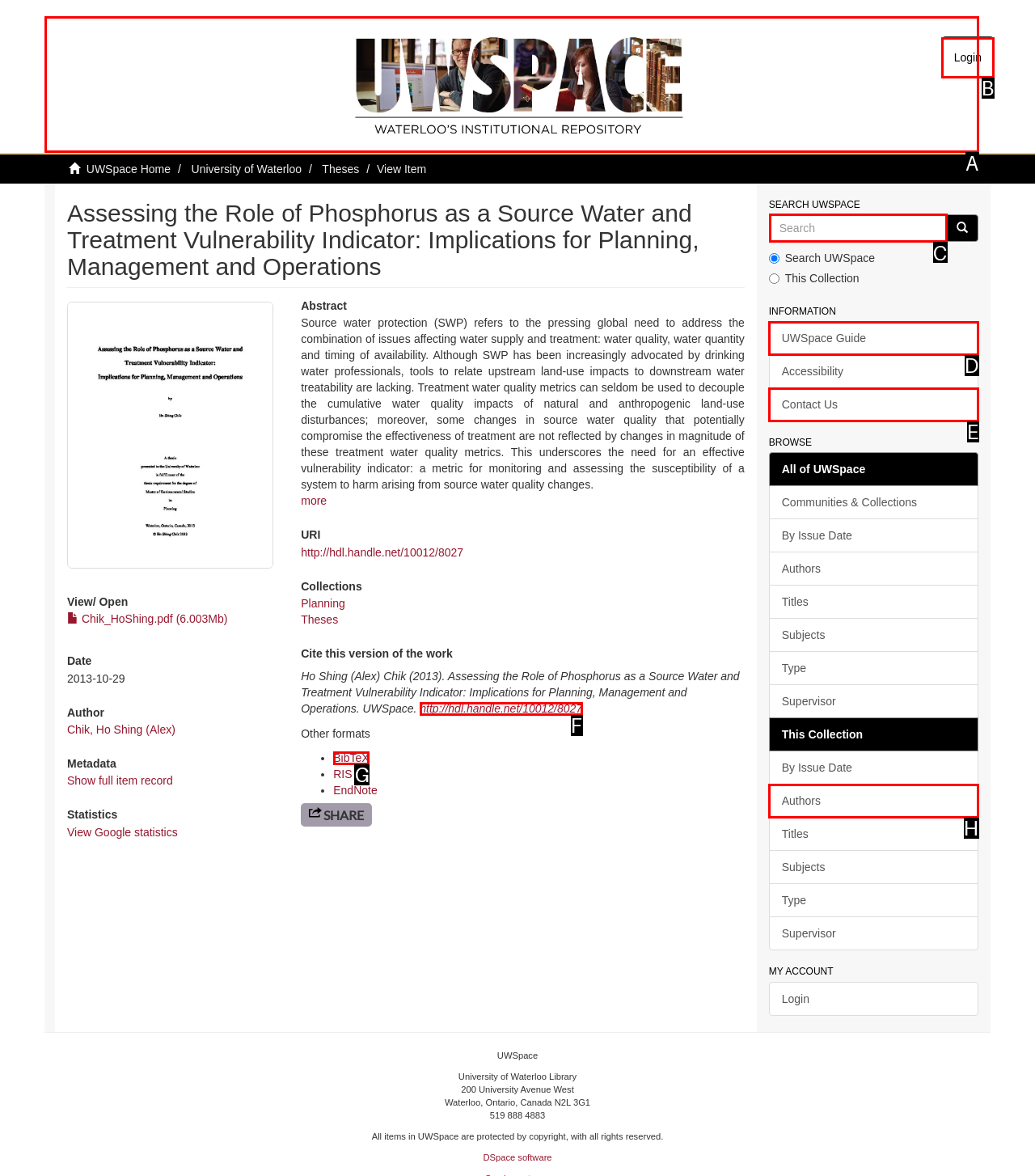Select the HTML element to finish the task: Search UWSpace Reply with the letter of the correct option.

C